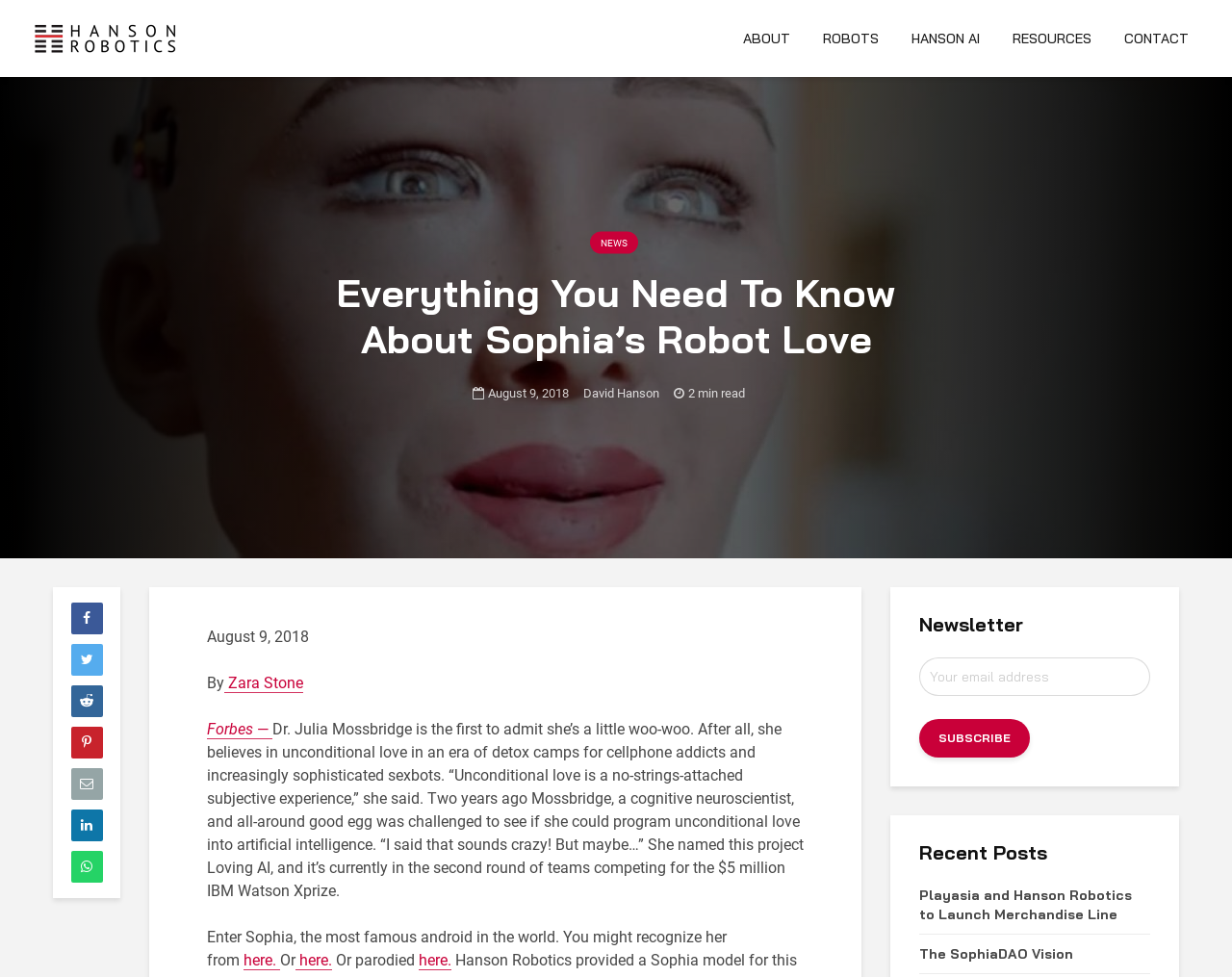What is the name of the project mentioned in the article?
Your answer should be a single word or phrase derived from the screenshot.

Loving AI